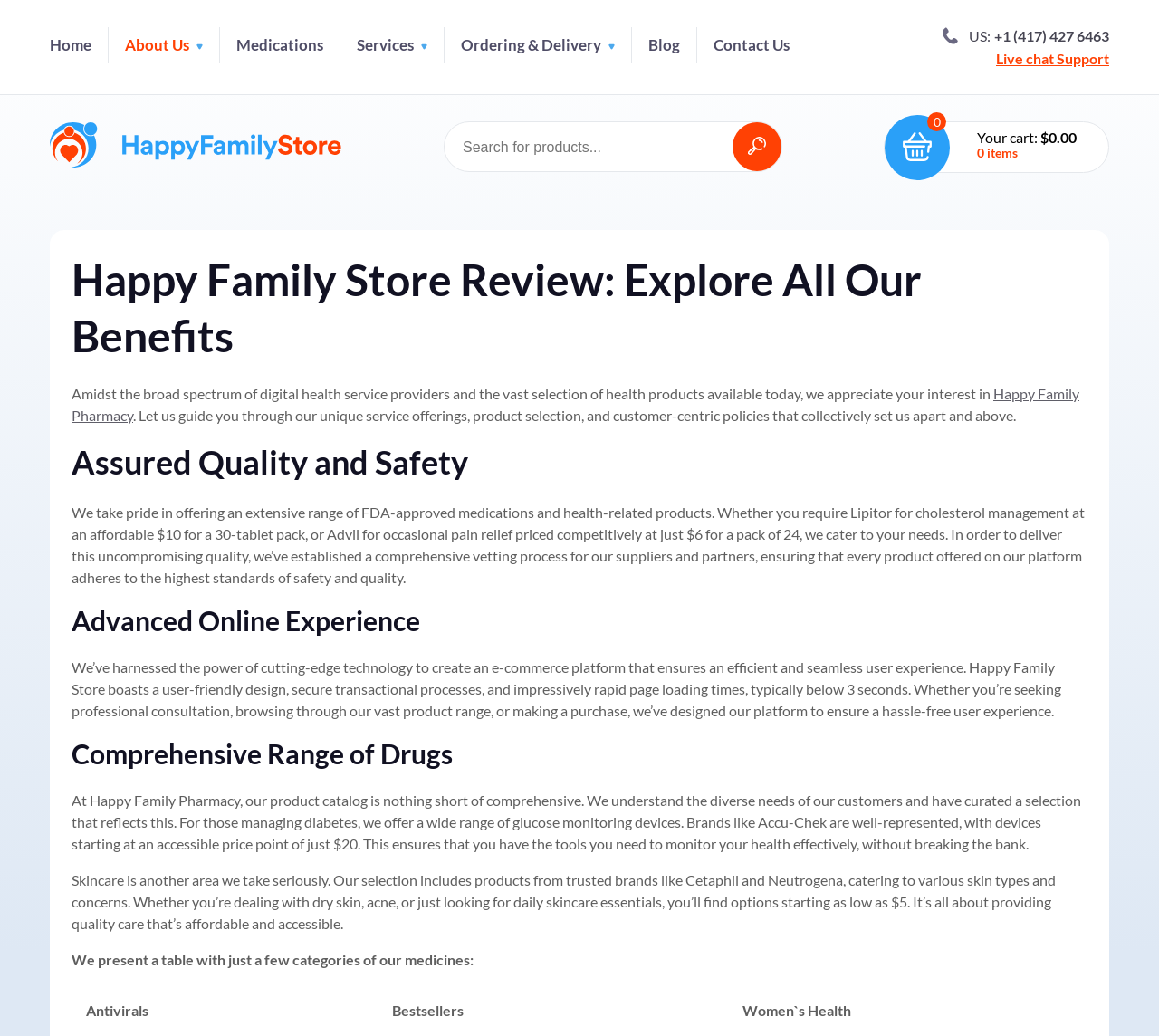Review the image closely and give a comprehensive answer to the question: What is the focus of the pharmacy's product selection?

I found the answer by looking at the static text elements that describe the pharmacy's product selection, which mentions health products such as medications, glucose monitoring devices, and skincare products.